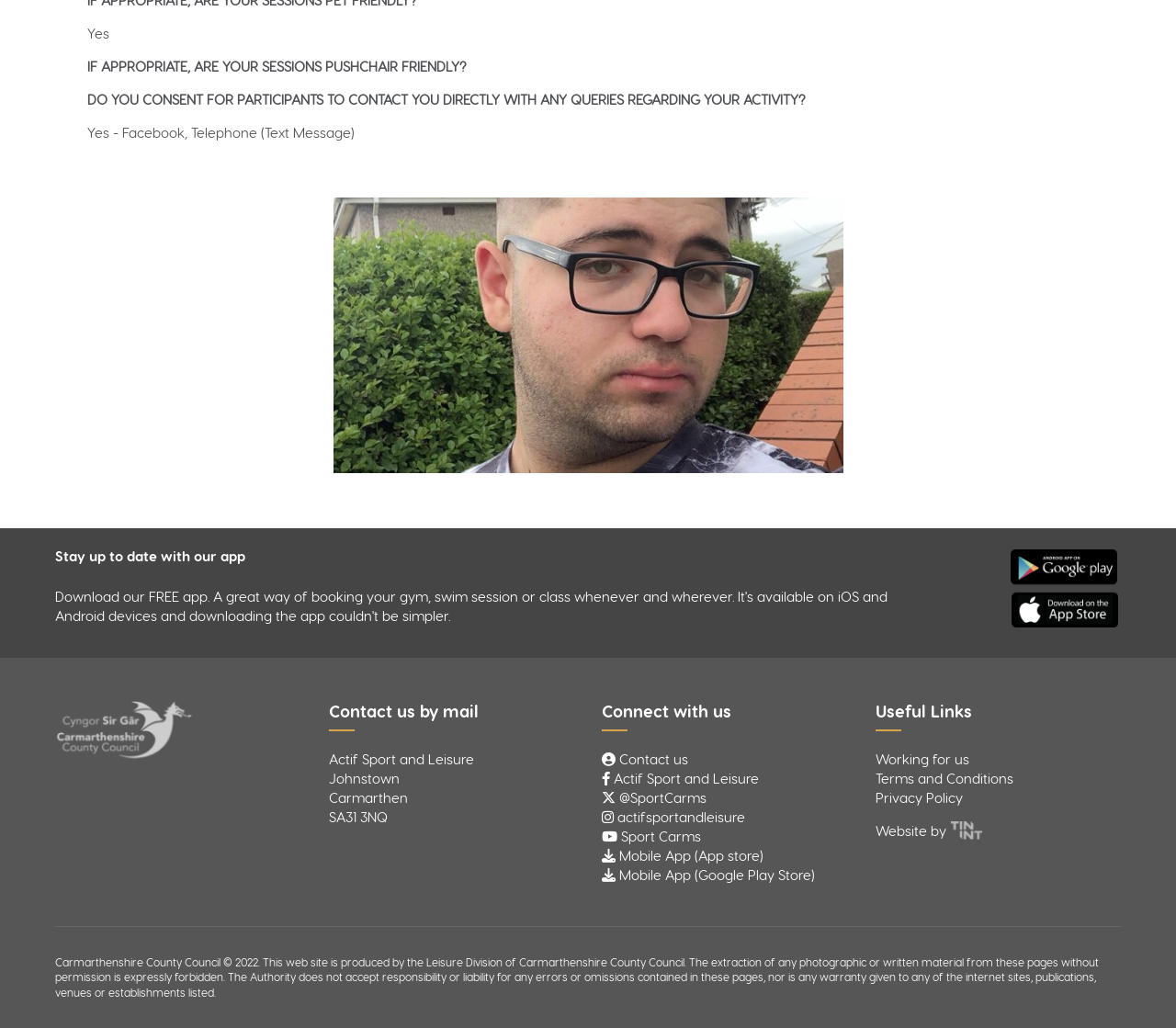What is the postal code of Actif Sport and Leisure?
Respond to the question with a single word or phrase according to the image.

SA31 3NQ